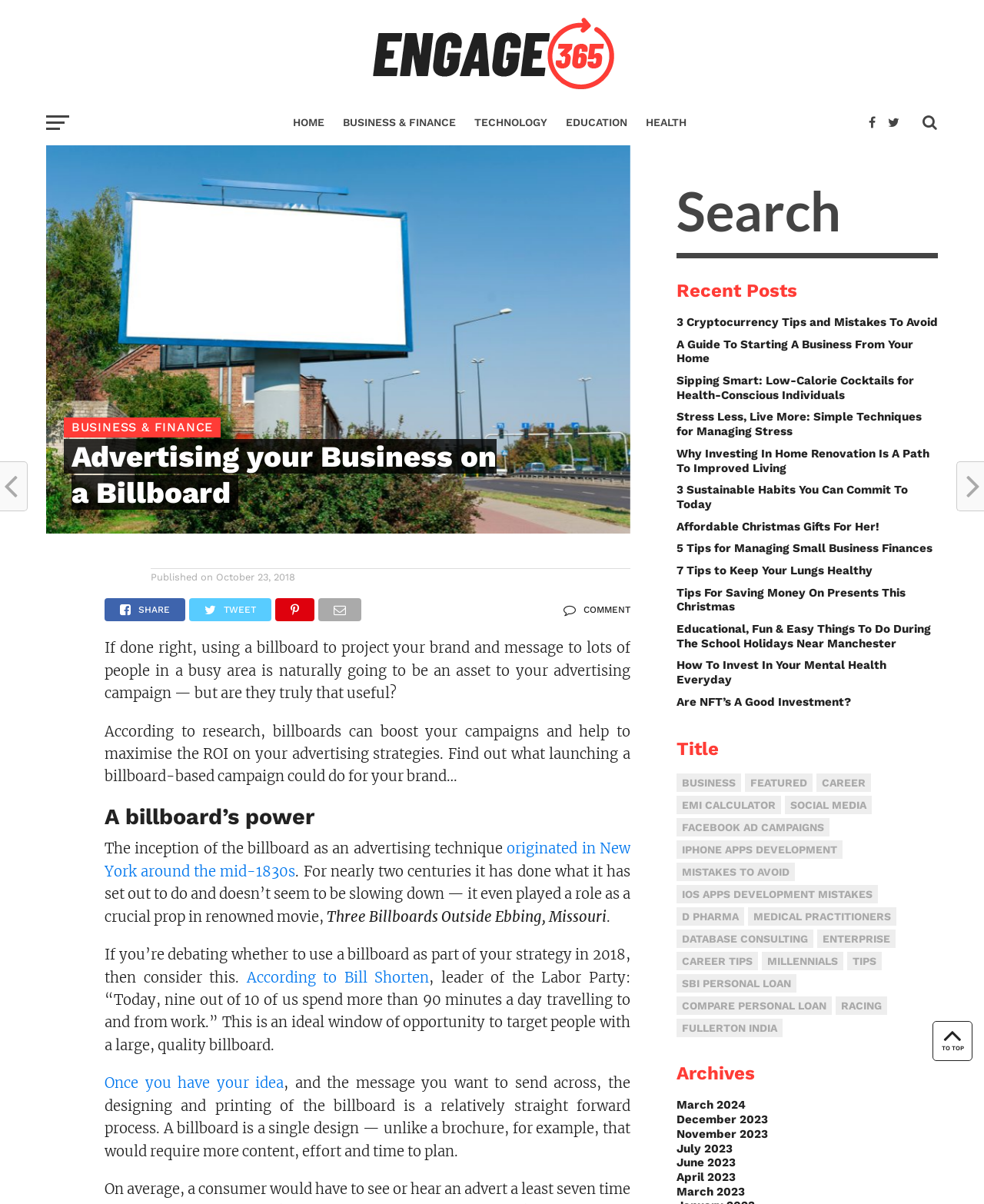Based on the element description: "title="Superior Diagnostic Imaging Center"", identify the UI element and provide its bounding box coordinates. Use four float numbers between 0 and 1, [left, top, right, bottom].

None